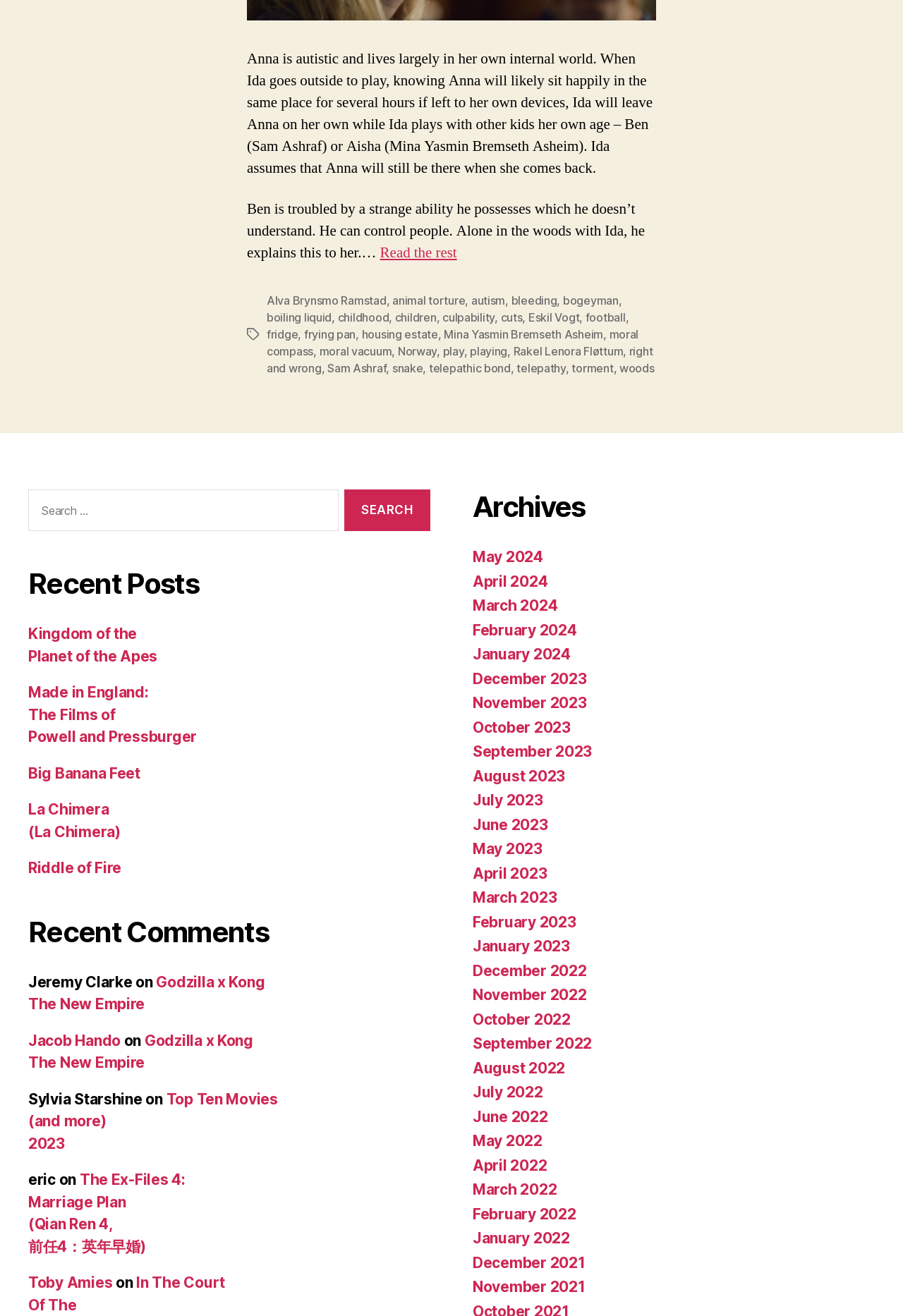Extract the bounding box coordinates for the described element: "woods". The coordinates should be represented as four float numbers between 0 and 1: [left, top, right, bottom].

[0.686, 0.275, 0.725, 0.285]